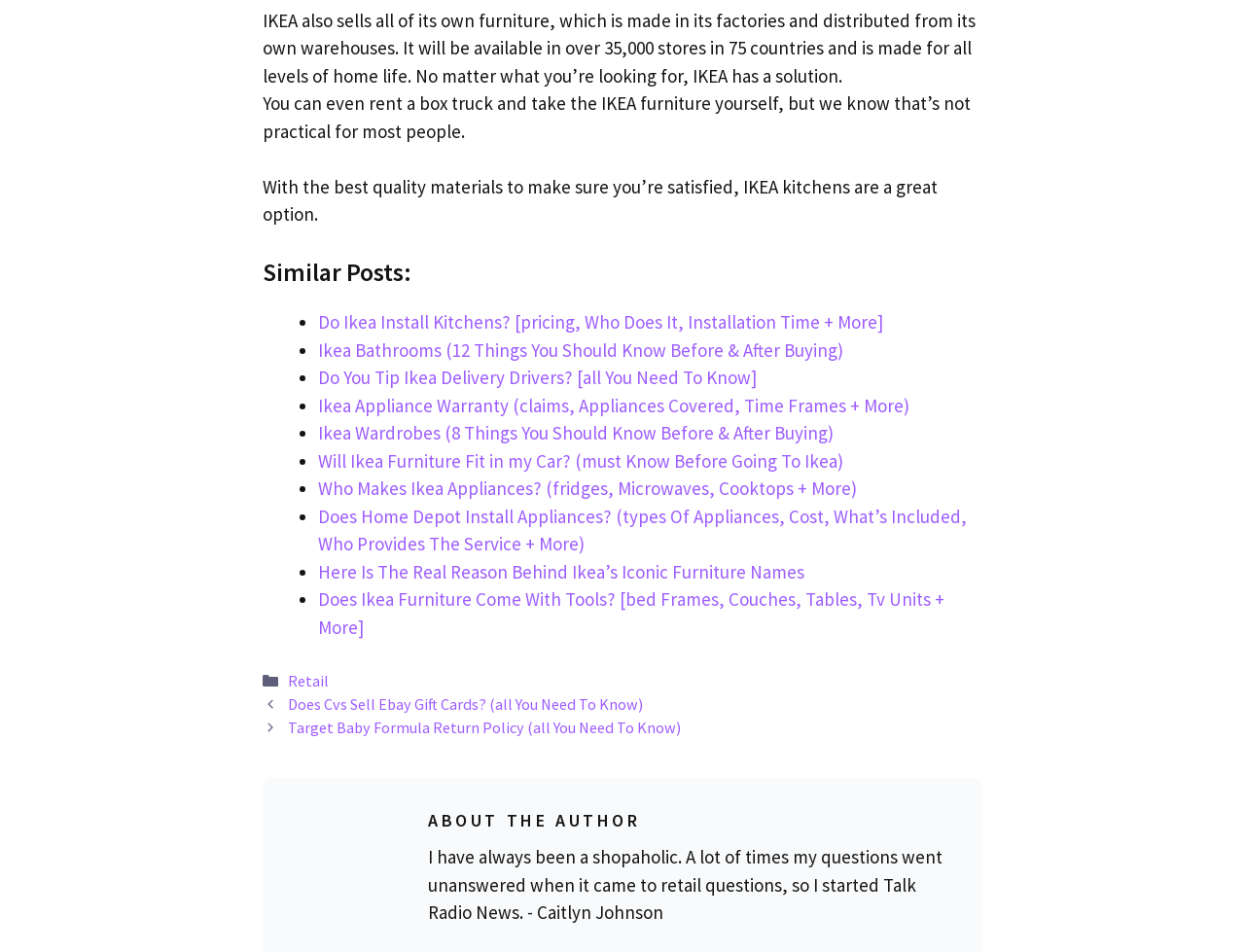What type of products does IKEA sell?
Please provide a comprehensive answer based on the information in the image.

Based on the text 'IKEA also sells all of its own furniture, which is made in its factories and distributed from its own warehouses.', it can be inferred that IKEA sells furniture.